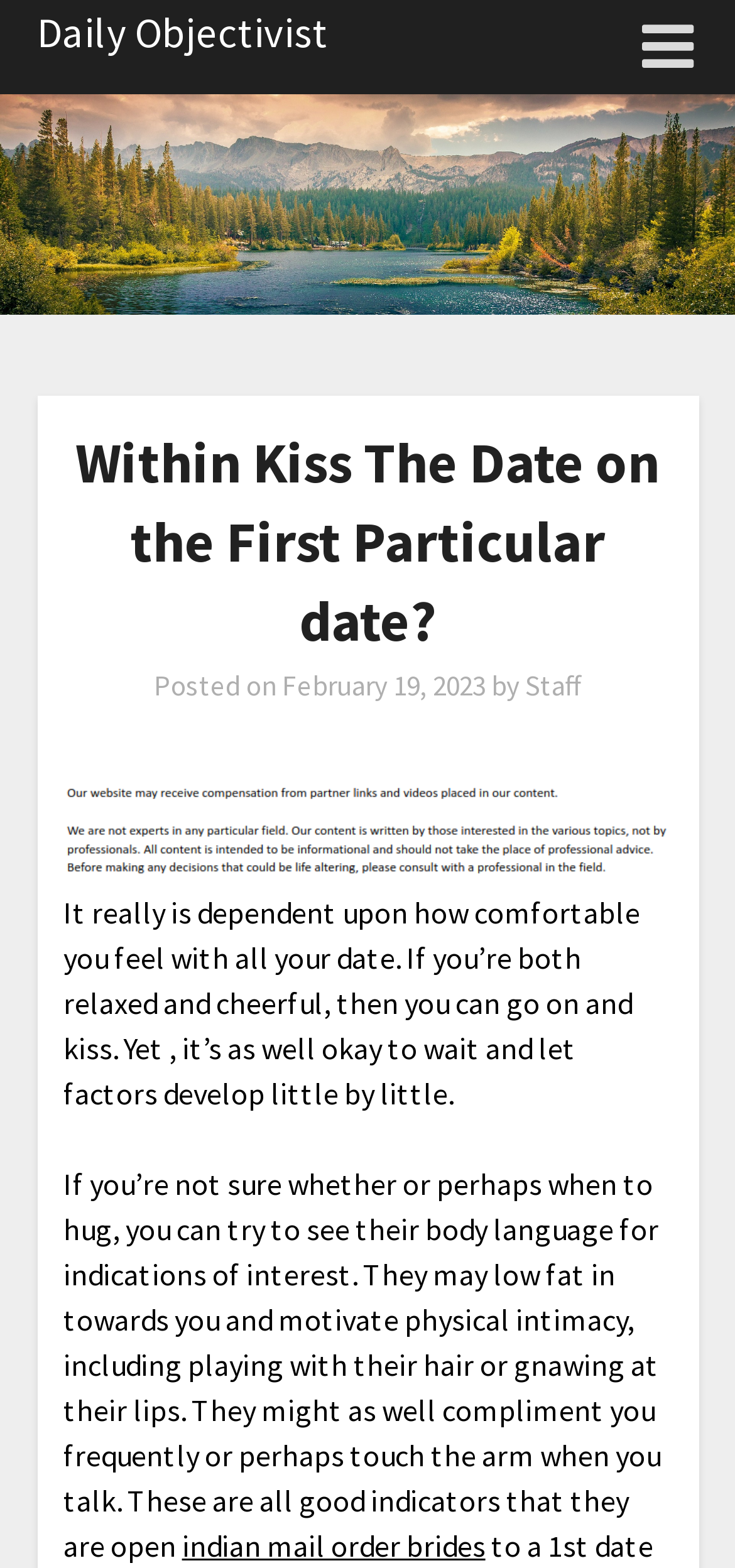Extract the main title from the webpage and generate its text.

Within Kiss The Date on the First Particular date?